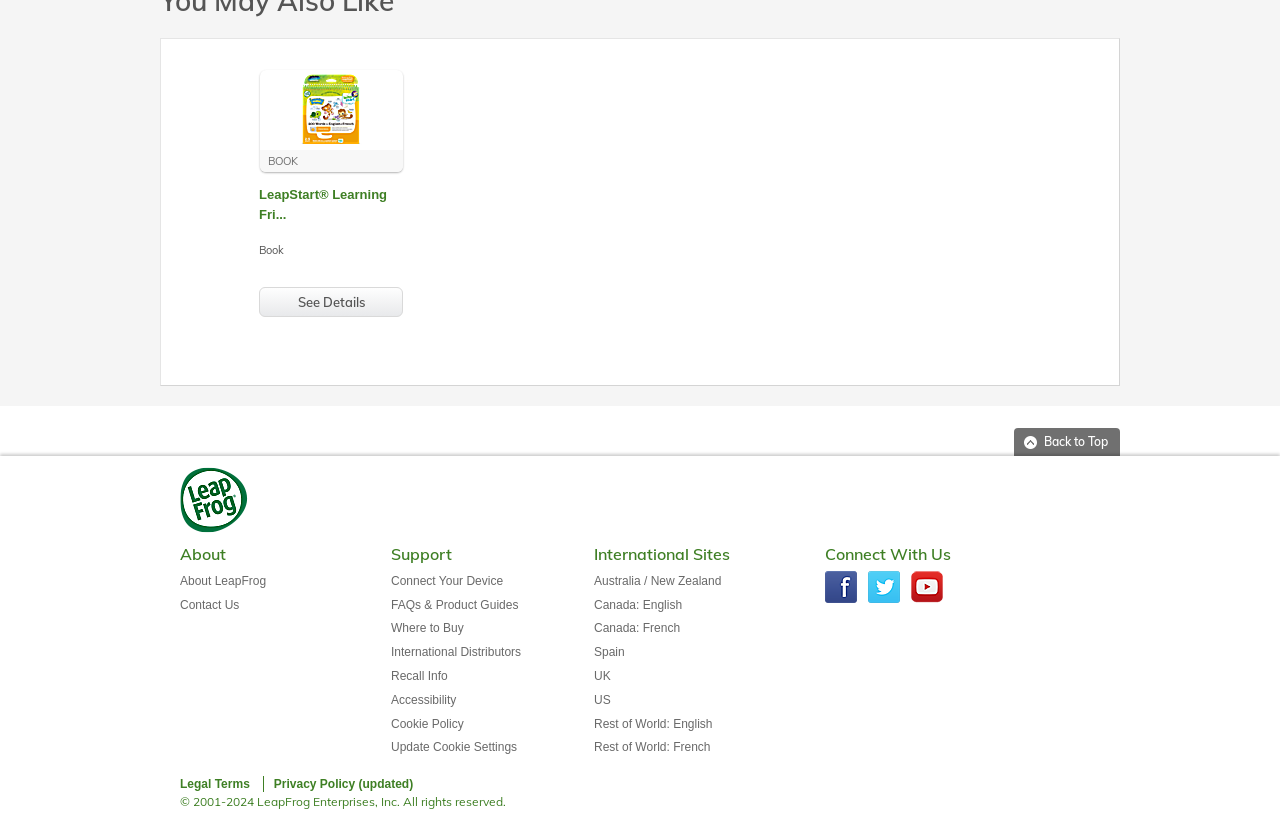Given the description "Privacy Policy (updated)", provide the bounding box coordinates of the corresponding UI element.

[0.214, 0.951, 0.323, 0.968]